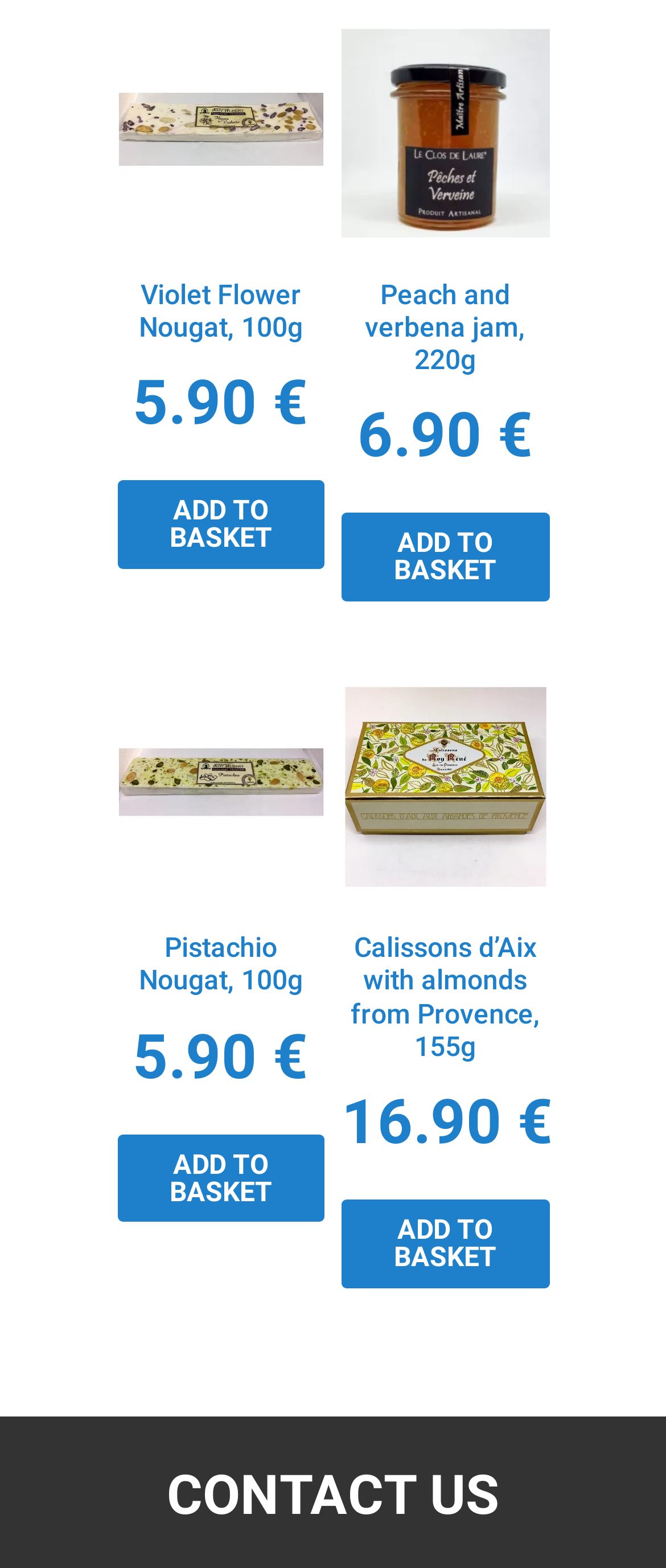Please determine the bounding box coordinates, formatted as (top-left x, top-left y, bottom-right x, bottom-right y), with all values as floating point numbers between 0 and 1. Identify the bounding box of the region described as: aria-label="Toggle navigation"

None